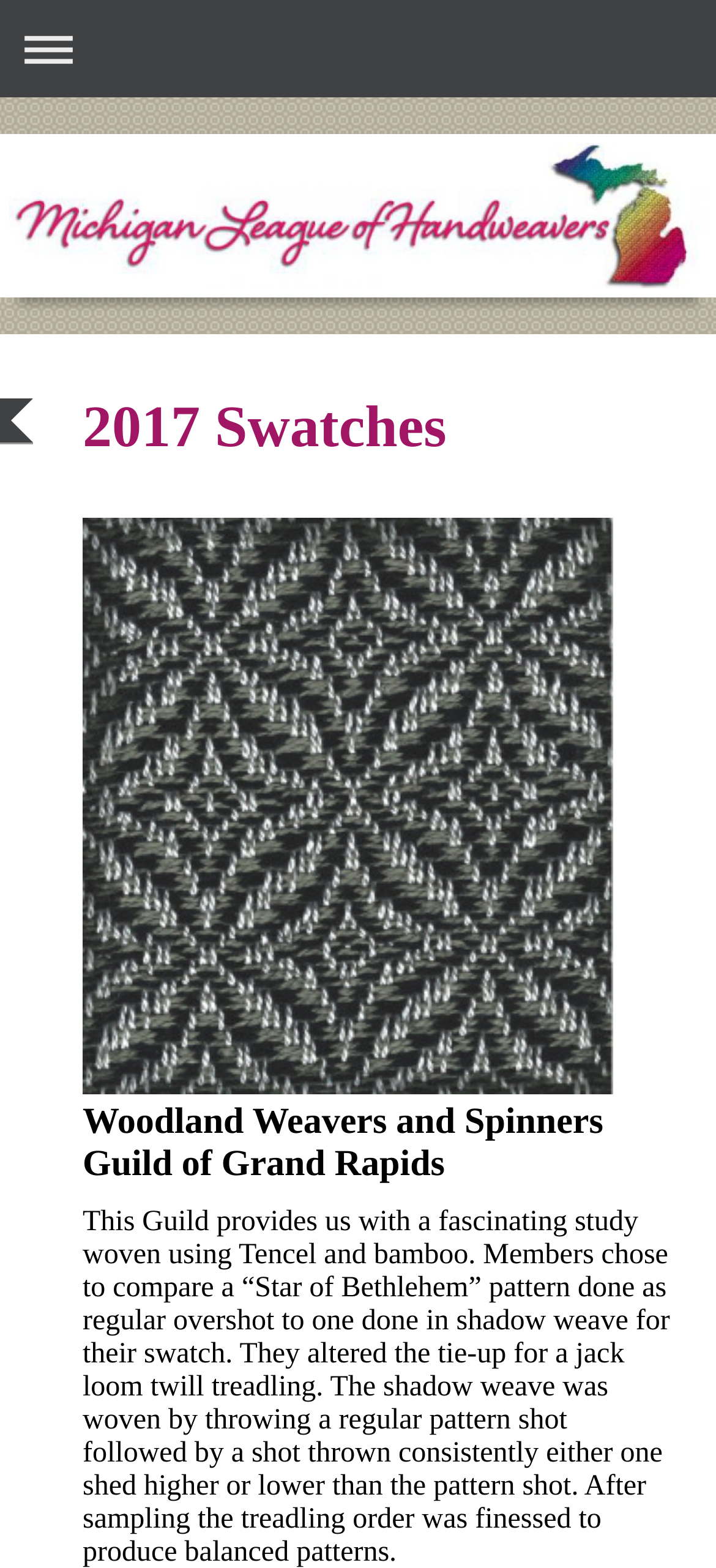Find the bounding box coordinates for the HTML element specified by: "Expand/collapse navigation".

[0.013, 0.006, 0.987, 0.056]